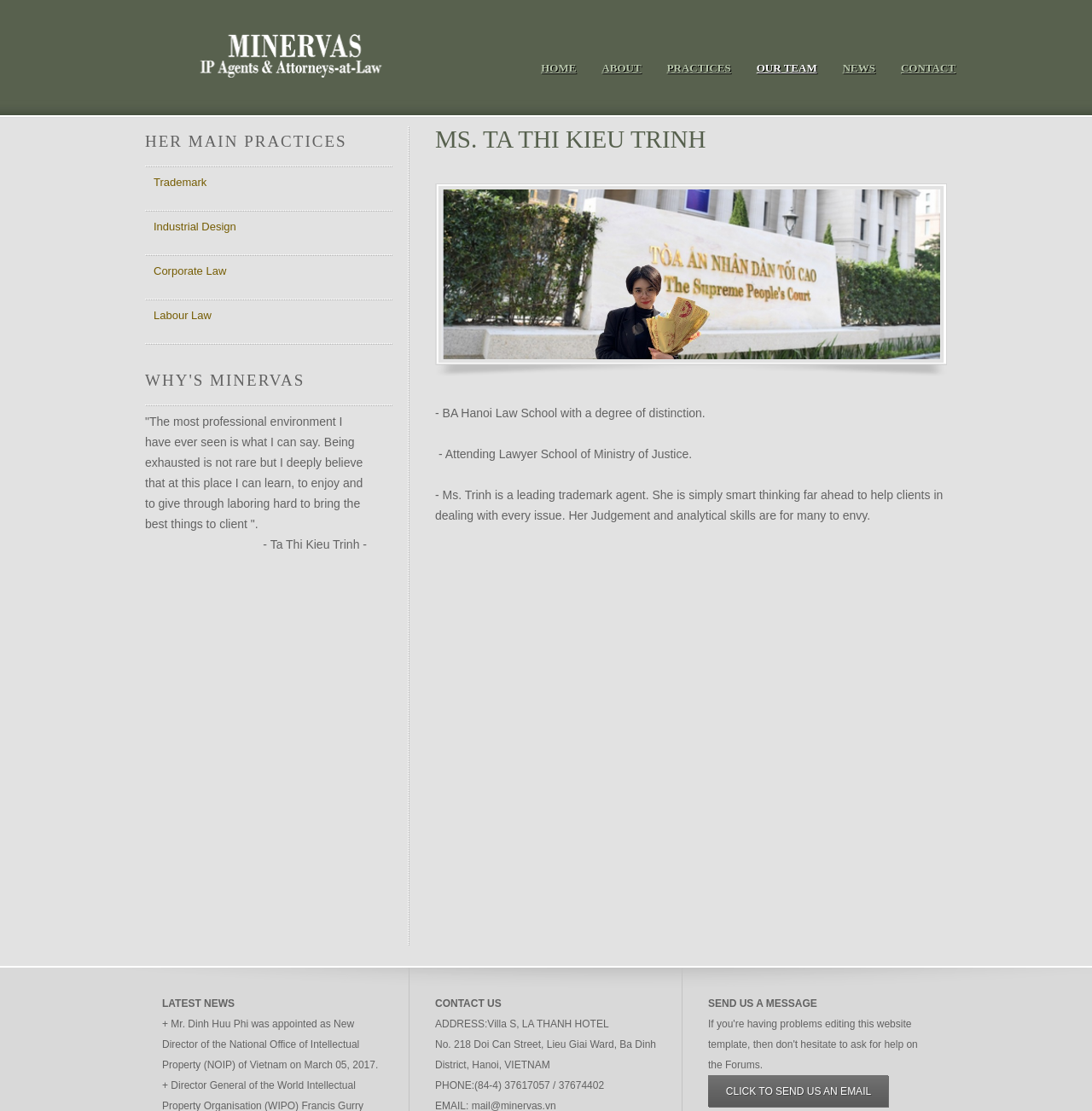What is Ms. Ta Thi Kieu Trinh's profession?
Respond with a short answer, either a single word or a phrase, based on the image.

Trademark agent